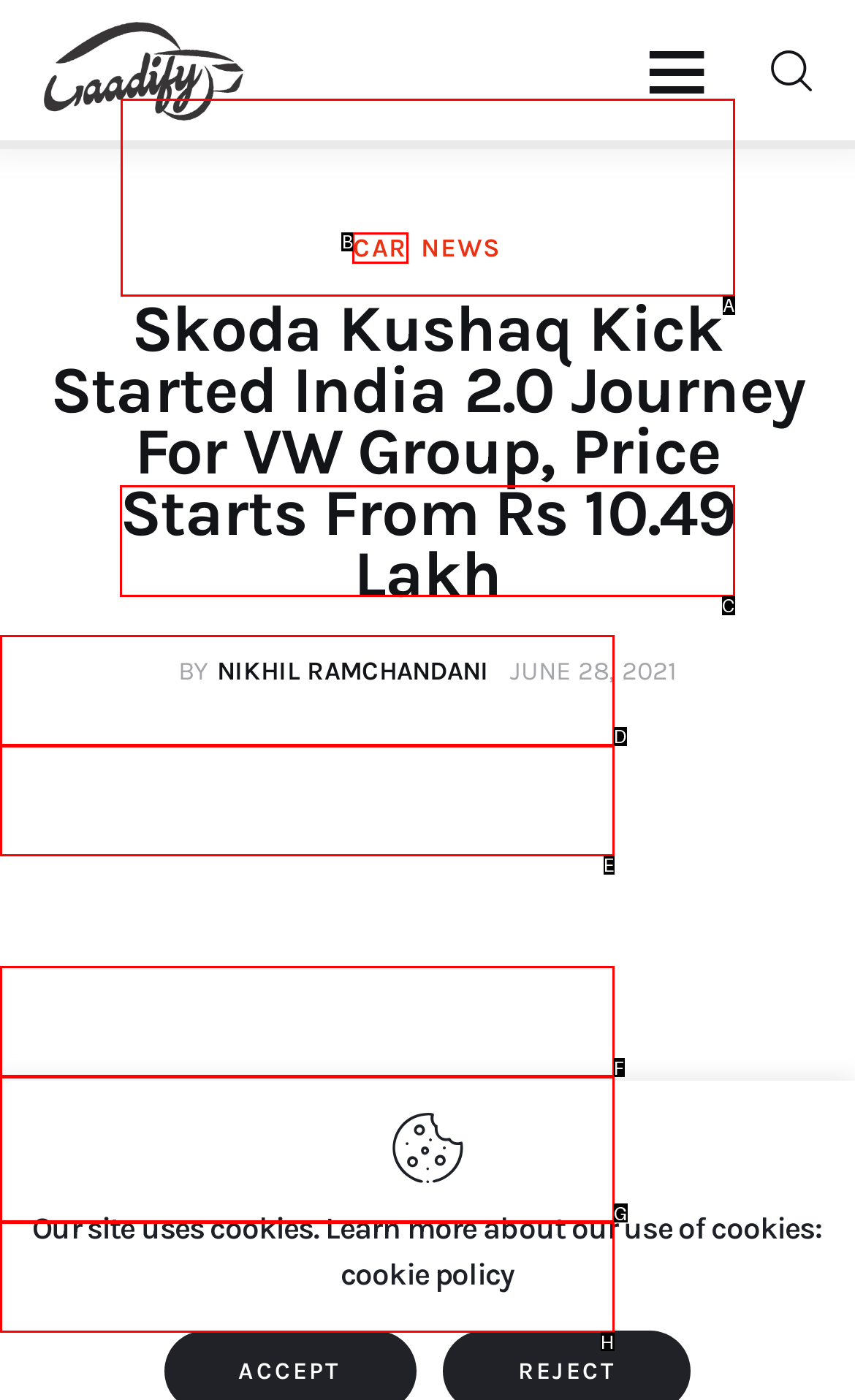Select the appropriate bounding box to fulfill the task: View car reviews Respond with the corresponding letter from the choices provided.

C